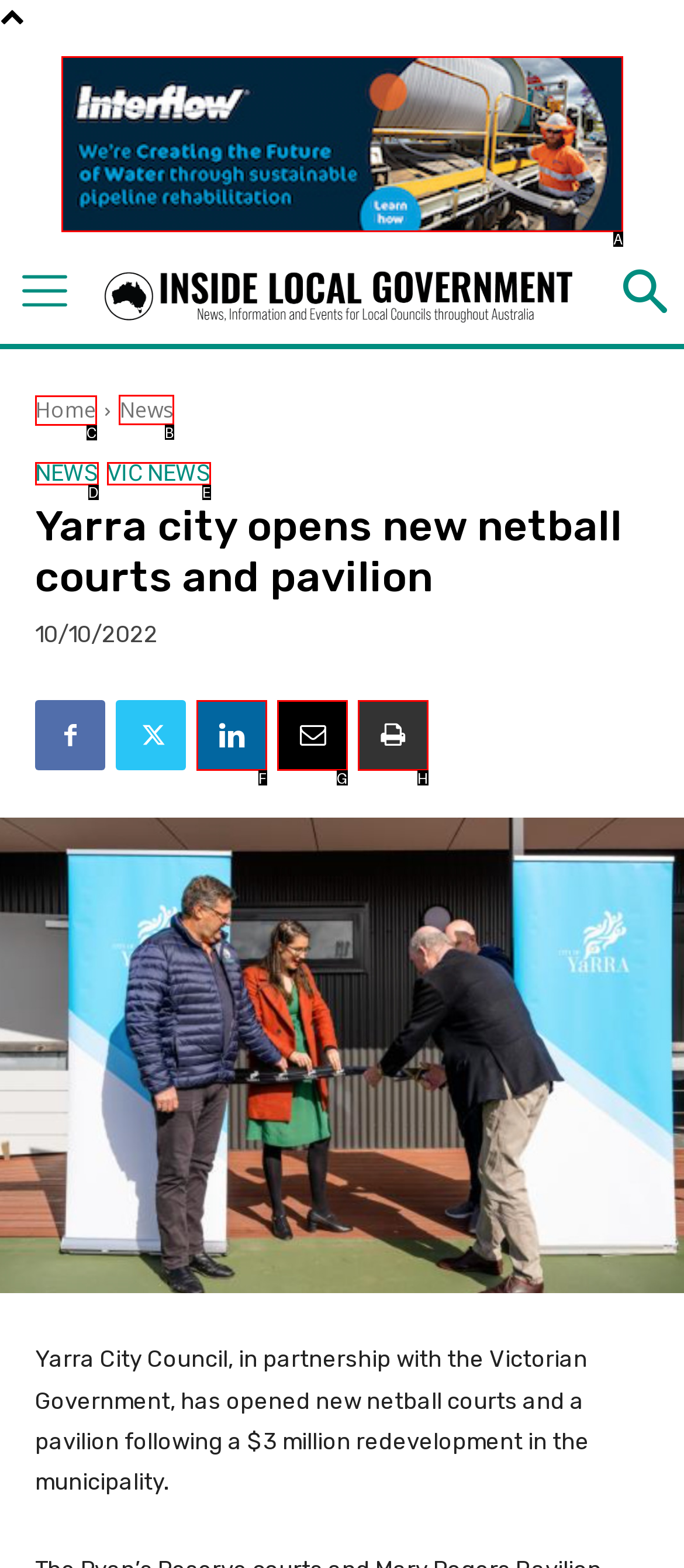Identify the letter of the UI element you should interact with to perform the task: Read the news
Reply with the appropriate letter of the option.

B